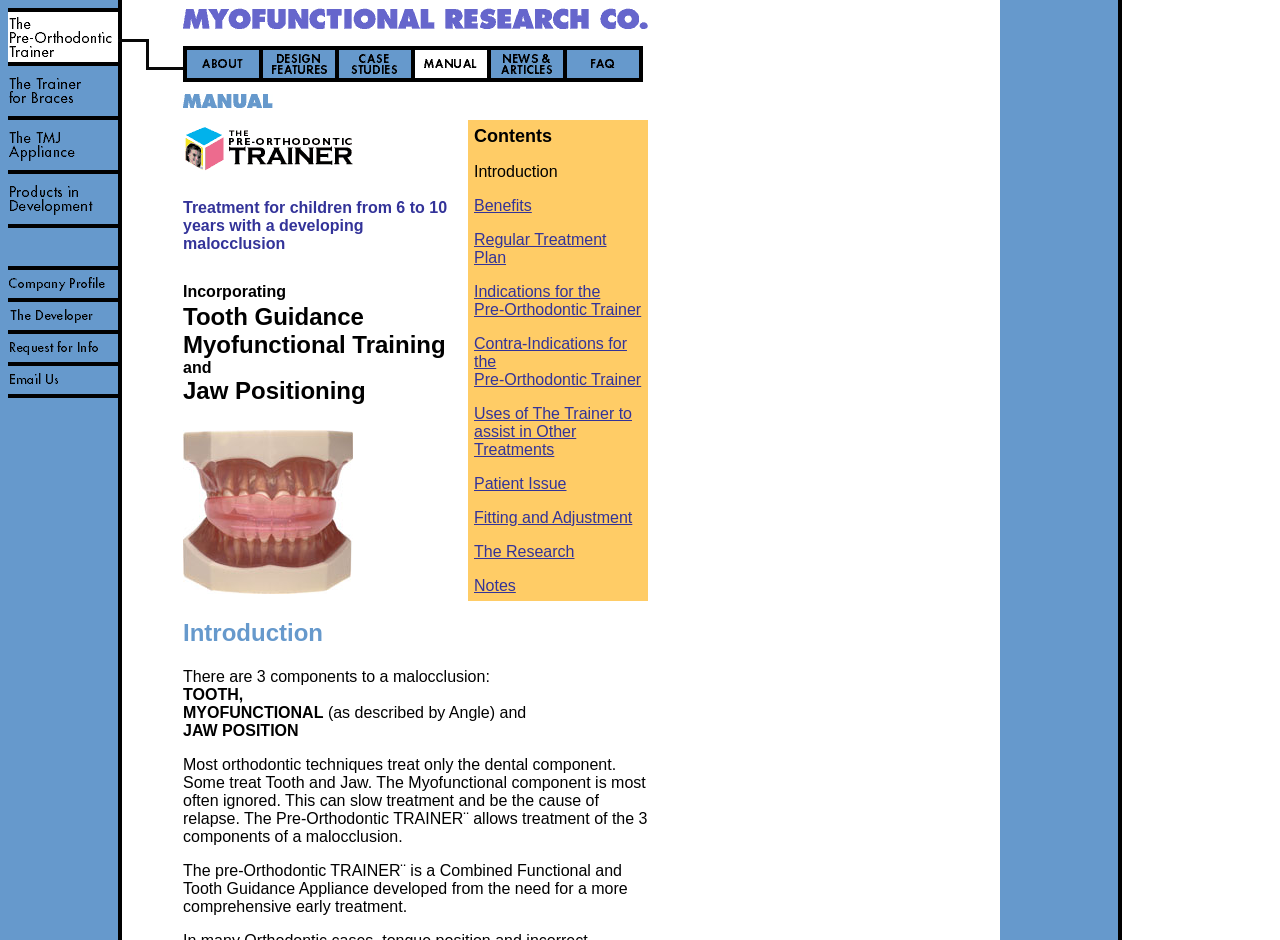Please analyze the image and give a detailed answer to the question:
What is the name of the company?

The company name is found in the top-right corner of the webpage, inside a table cell with a bounding box of [0.143, 0.009, 0.506, 0.031]. The text 'Myofunctional Research Company' is an image, but it's clear that it's the company name.